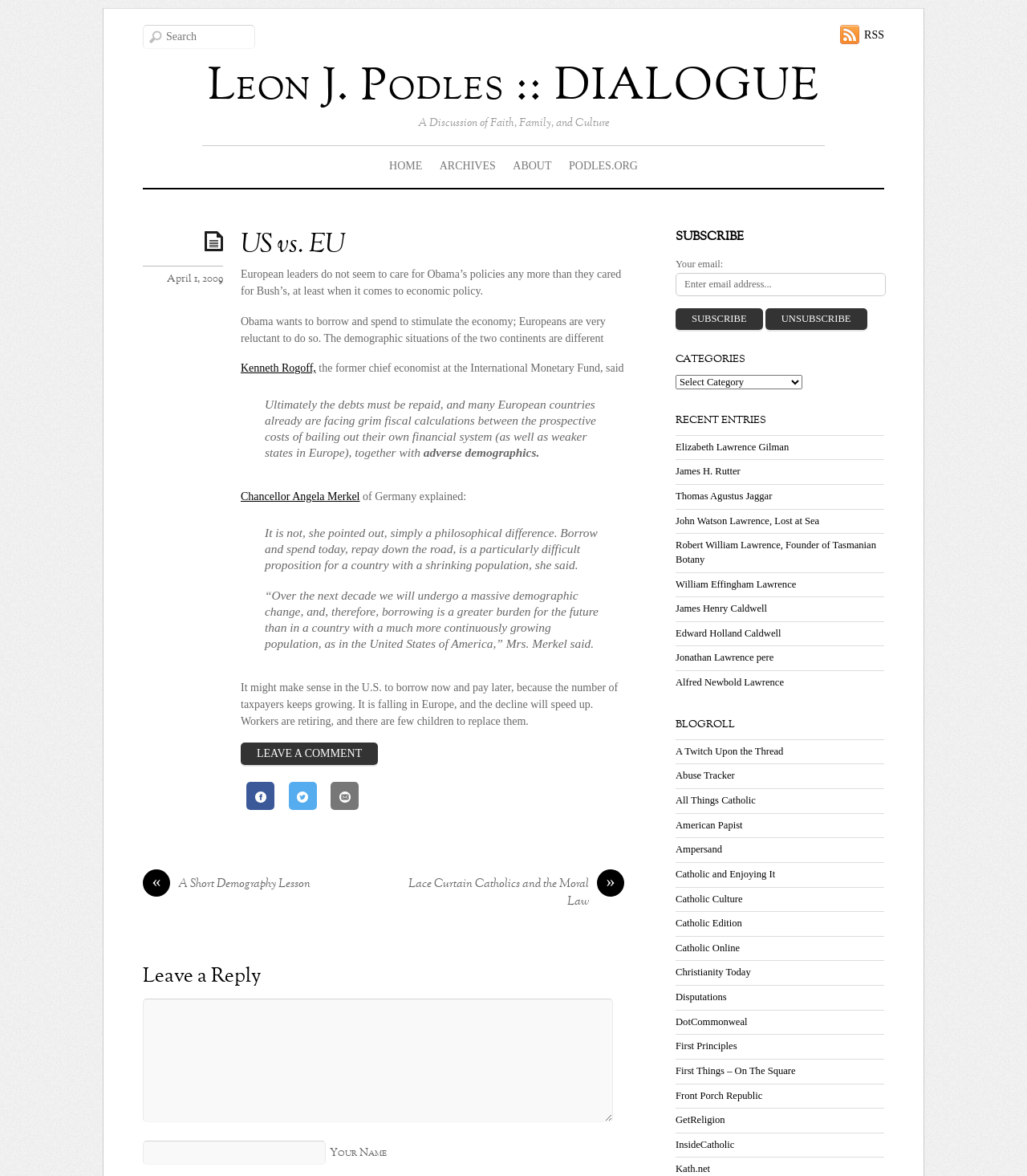Provide the bounding box coordinates of the section that needs to be clicked to accomplish the following instruction: "Leave a comment."

[0.234, 0.632, 0.368, 0.651]